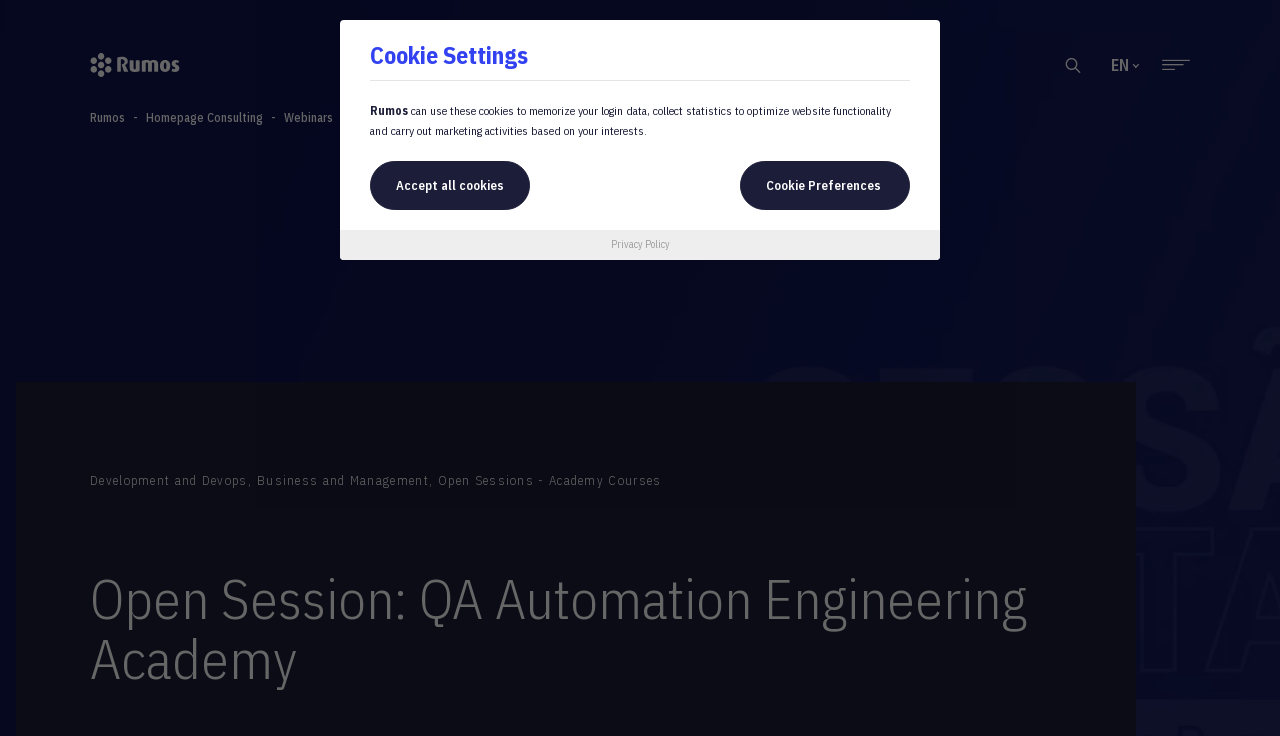What is the topic of the open session?
Using the picture, provide a one-word or short phrase answer.

QA Automation Engineering Academy